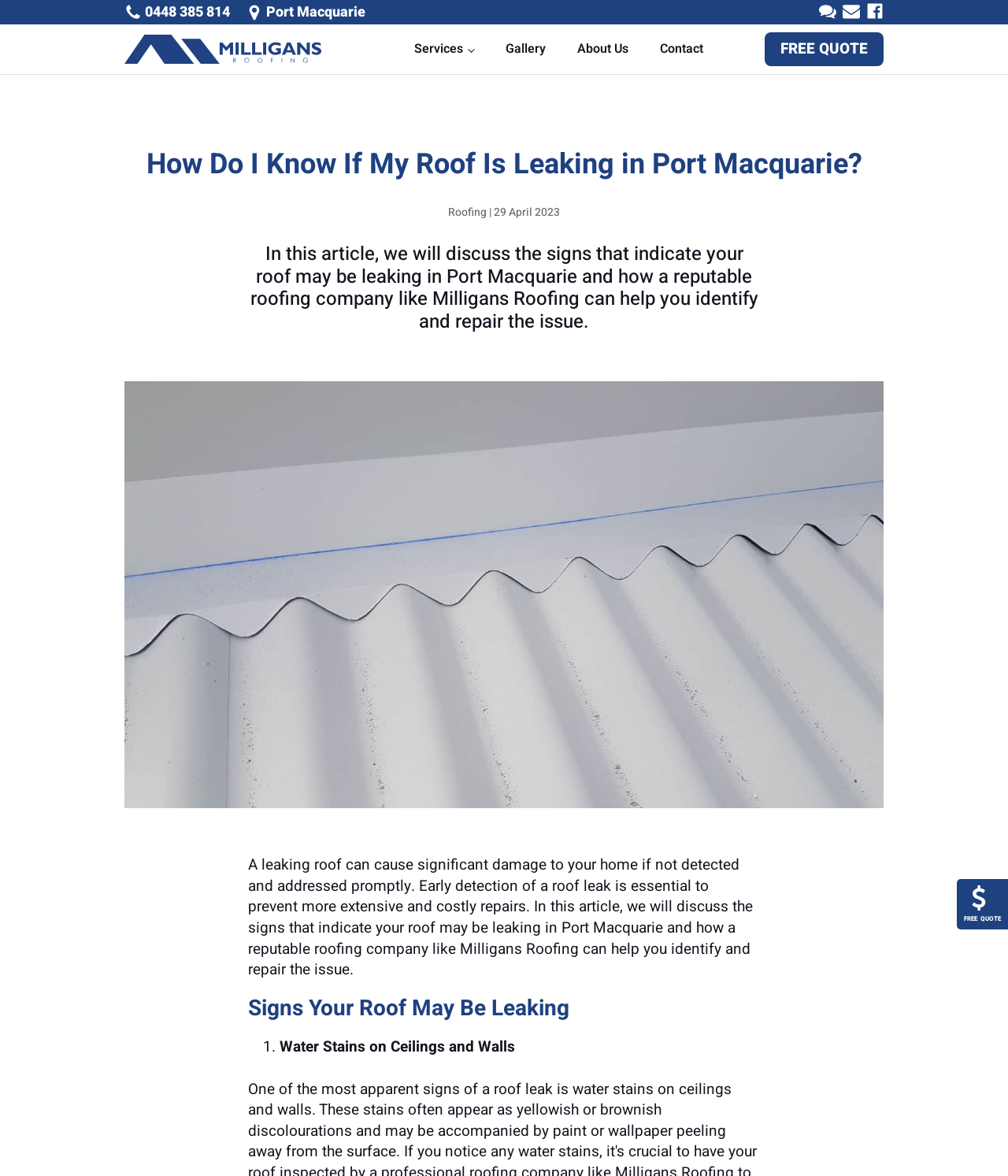Provide a comprehensive caption for the webpage.

The webpage appears to be a blog article or informational page about roofing services in Port Macquarie. At the top, there are four buttons aligned horizontally, each with an icon: a phone number, a map marker, a Facebook Messenger chat icon, and an envelope for emailing. 

Below these buttons, there is a logo of Milligans Roofing, which is also a link. Next to the logo, there are four links to different sections of the website: Services, Gallery, About Us, and Contact. 

The main content of the page starts with a heading that reads "How Do I Know If My Roof Is Leaking in Port Macquarie?" followed by a brief introduction to the article. The introduction explains that the article will discuss signs of a leaking roof and how a reputable roofing company like Milligans Roofing can help identify and repair the issue.

Below the introduction, there is a link to "Roofing" and a date "29 April 2023". The main article is divided into sections, with the first section titled "Signs Your Roof May Be Leaking". This section has a list with a single item, "Water Stains on Ceilings and Walls", marked with a number "1.".

On the right side of the page, there is a call-to-action button that reads "FREE QUOTE" with a dollar sign icon. At the very bottom of the page, there is another "FREE QUOTE" button.